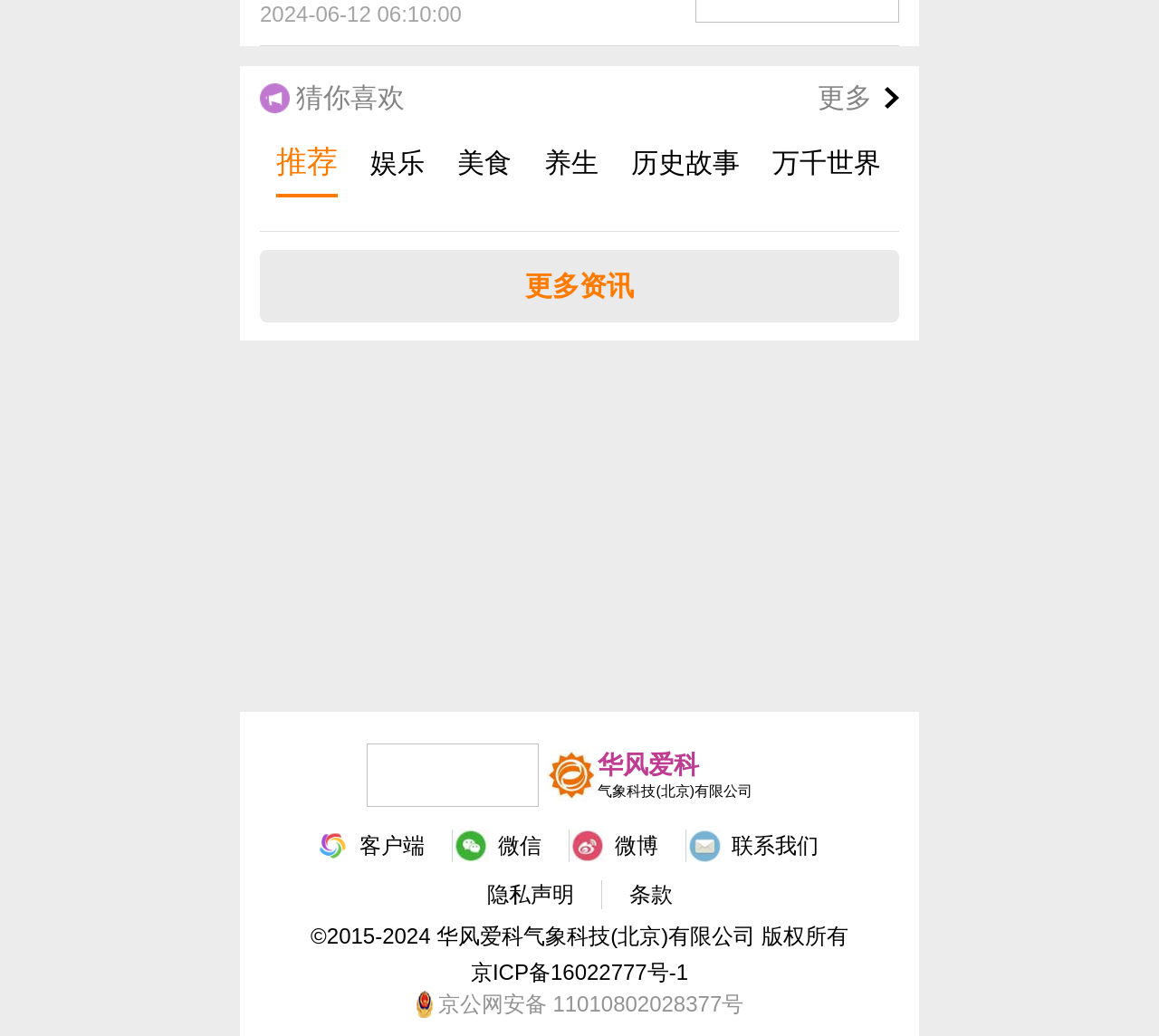Look at the image and give a detailed response to the following question: What social media platforms are available?

I found links to '微信' (WeChat) and '微博' (Weibo) at the bottom of the webpage, indicating that these social media platforms are available.